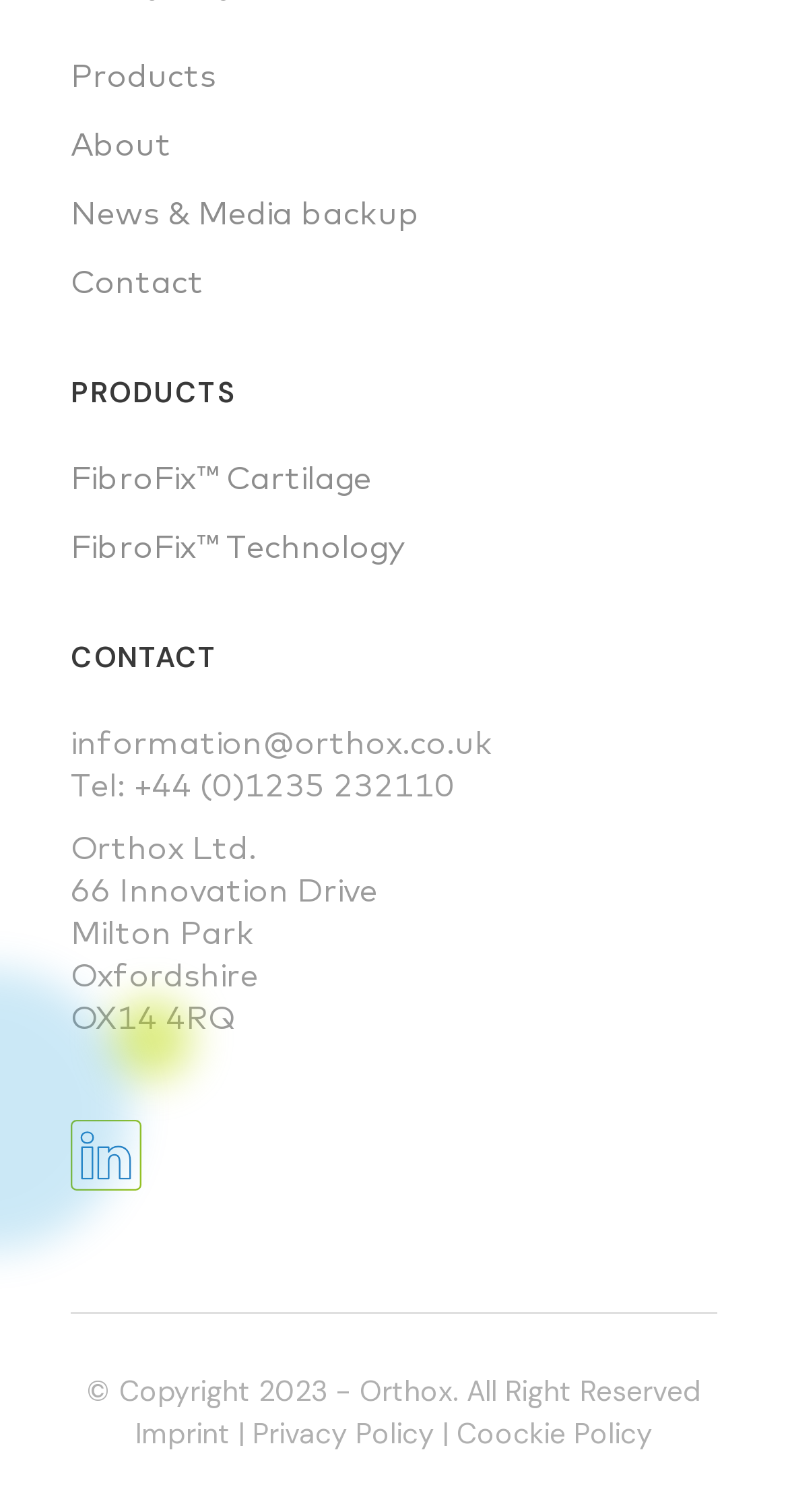Using the details in the image, give a detailed response to the question below:
What is the company's address?

I found the company's address by examining the link with the text 'Orthox Ltd. 66 Innovation Drive Milton Park Oxfordshire OX14 4RQ' under the 'CONTACT' heading.